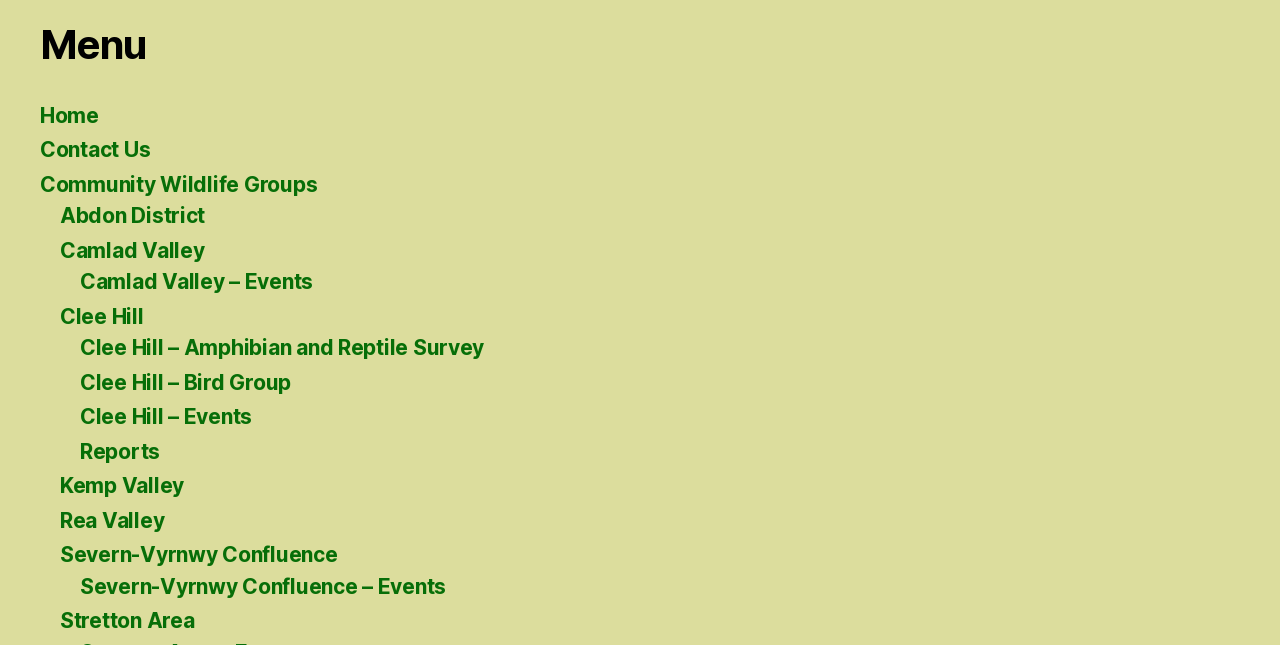Respond to the following query with just one word or a short phrase: 
What is the first menu item?

Home